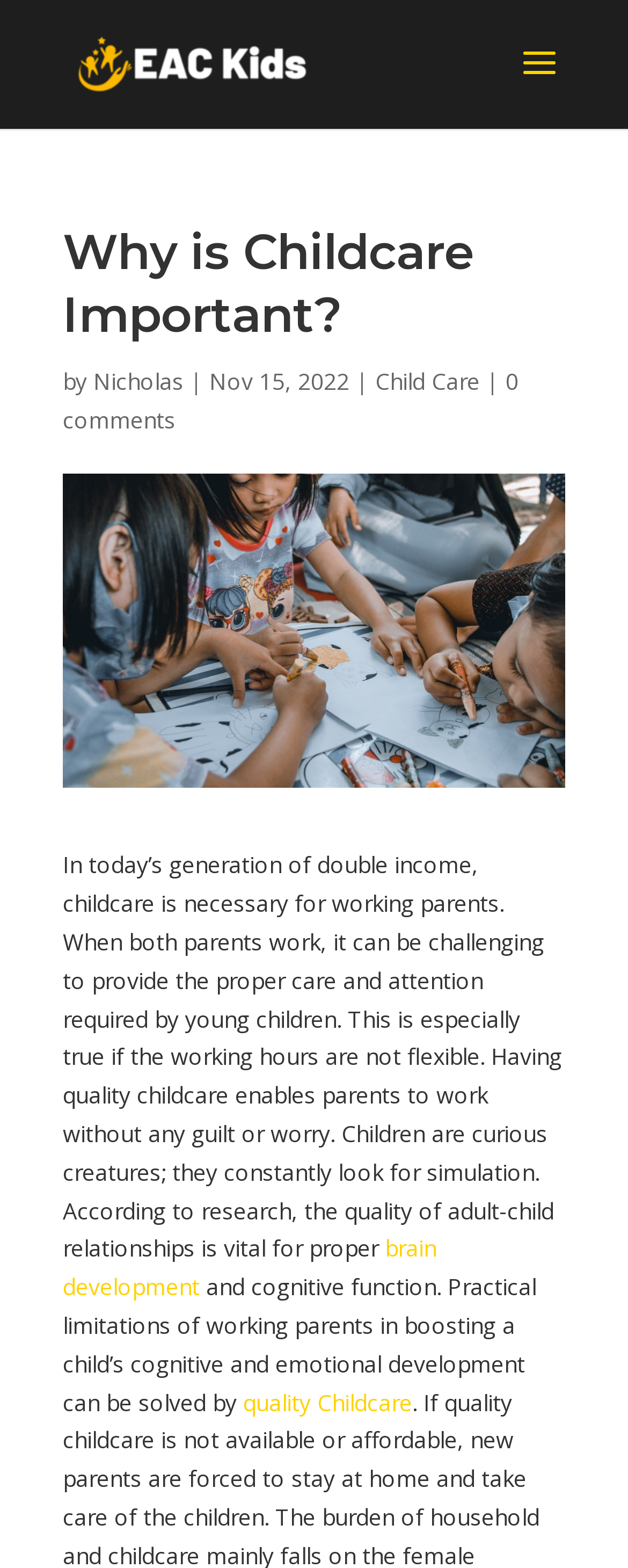Offer a meticulous description of the webpage's structure and content.

The webpage is about the importance of childcare, with a focus on working parents. At the top-left corner, there is a link to "EAC Kids" accompanied by an image with the same name. Below this, there is a heading that reads "Why is Childcare Important?" followed by the author's name, "Nicholas", and the date "Nov 15, 2022". 

To the right of the author's name, there are two links: "Child Care" and "0 comments". Below the heading, there is a large image related to childcare, taking up most of the width of the page. 

The main content of the page is a block of text that discusses the challenges of working parents in providing proper care and attention to their children. The text explains how quality childcare can enable parents to work without guilt or worry and highlights the importance of adult-child relationships for proper brain development and cognitive function. 

Within the text, there are two links: "brain development" and "quality Childcare", which provide additional information on these topics. Overall, the webpage presents a clear and concise argument for the importance of childcare, with supporting information and resources.